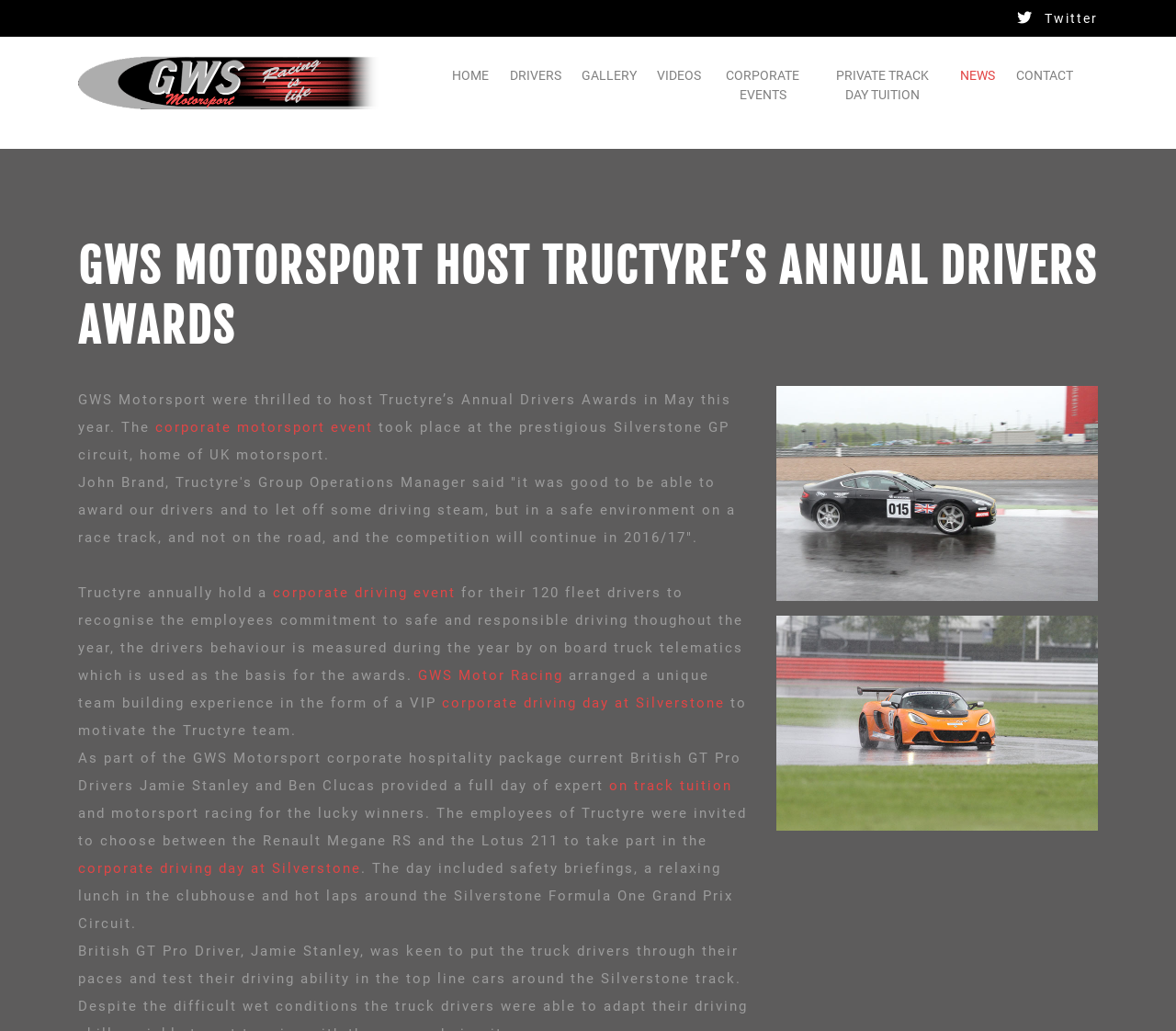Show me the bounding box coordinates of the clickable region to achieve the task as per the instruction: "Go to CORPORATE EVENTS page".

[0.605, 0.057, 0.692, 0.109]